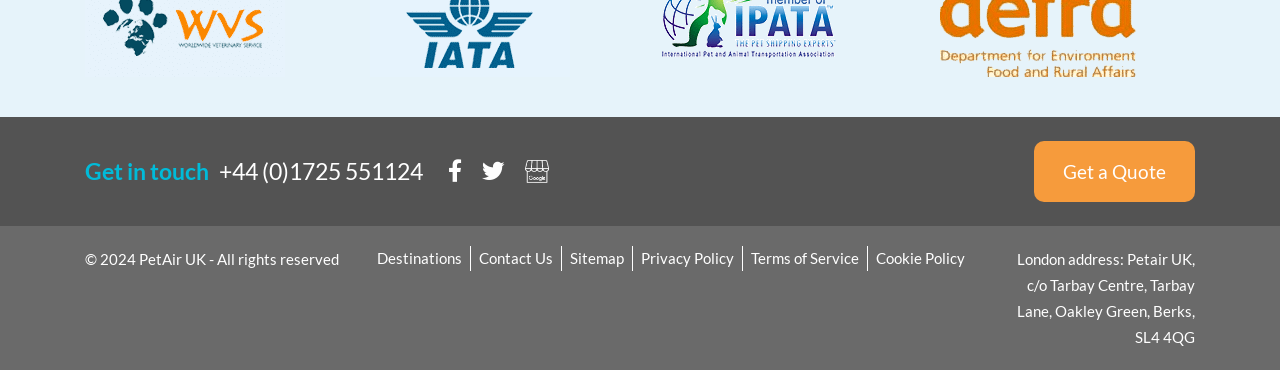What social media platforms are linked on the page?
Examine the screenshot and reply with a single word or phrase.

Three platforms